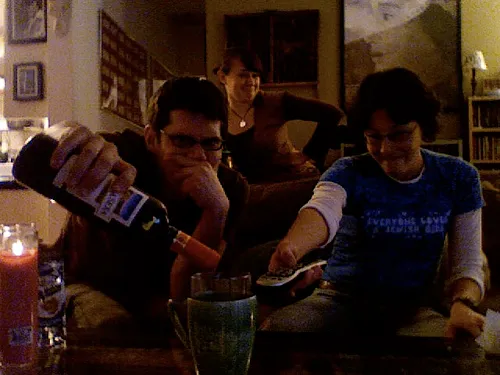Provide a short answer using a single word or phrase for the following question: 
How many friends are in the scene?

Three